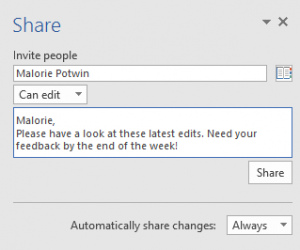Answer in one word or a short phrase: 
What is Malorie's permission setting?

Can edit